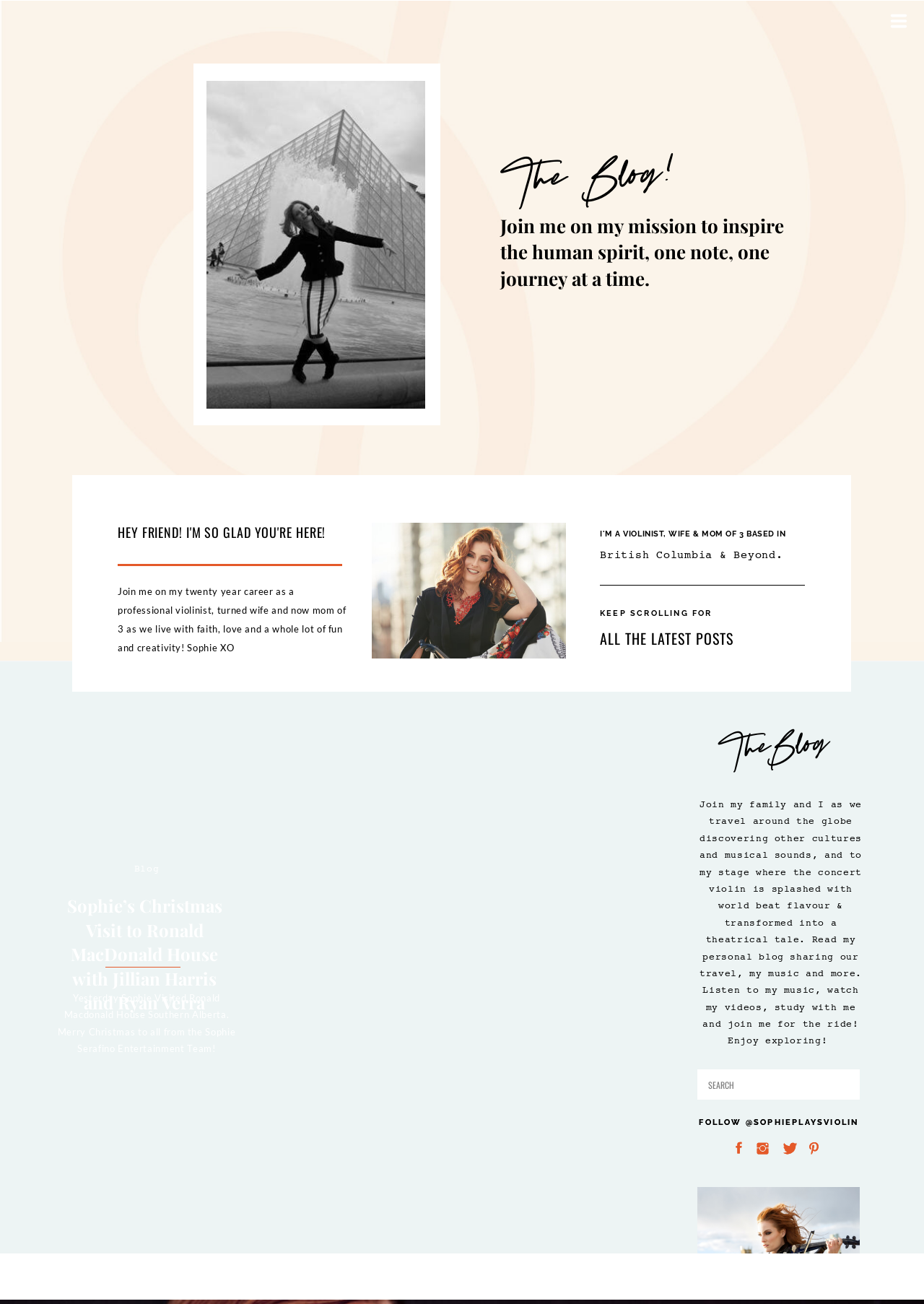Could you indicate the bounding box coordinates of the region to click in order to complete this instruction: "Click on 'The Blog!'".

[0.51, 0.102, 0.773, 0.17]